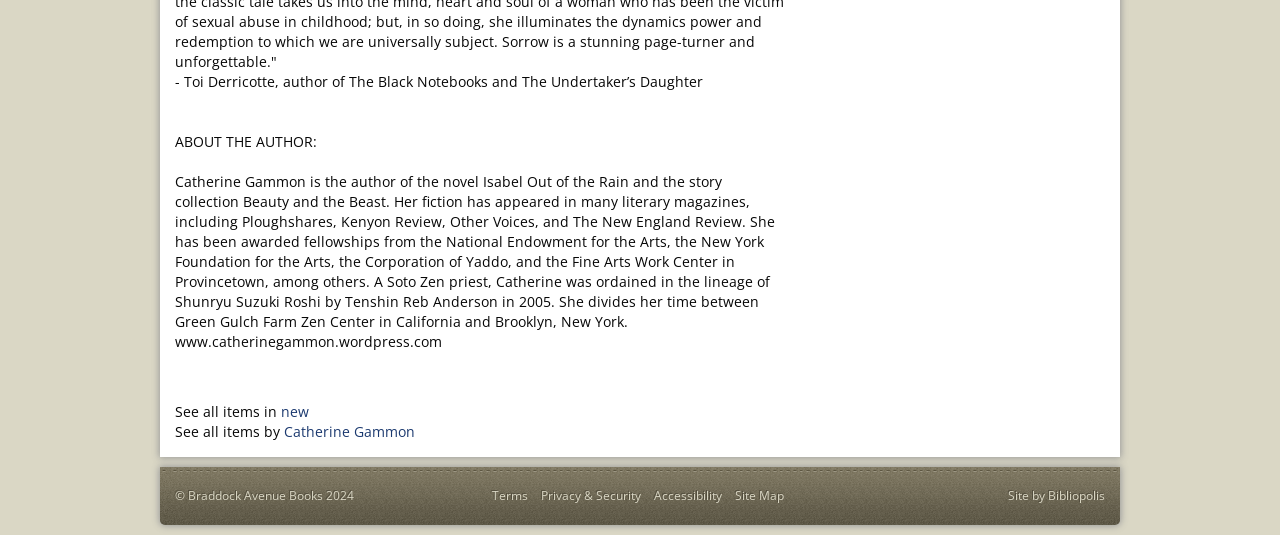Please find the bounding box for the UI component described as follows: "Site Map".

[0.574, 0.91, 0.612, 0.942]